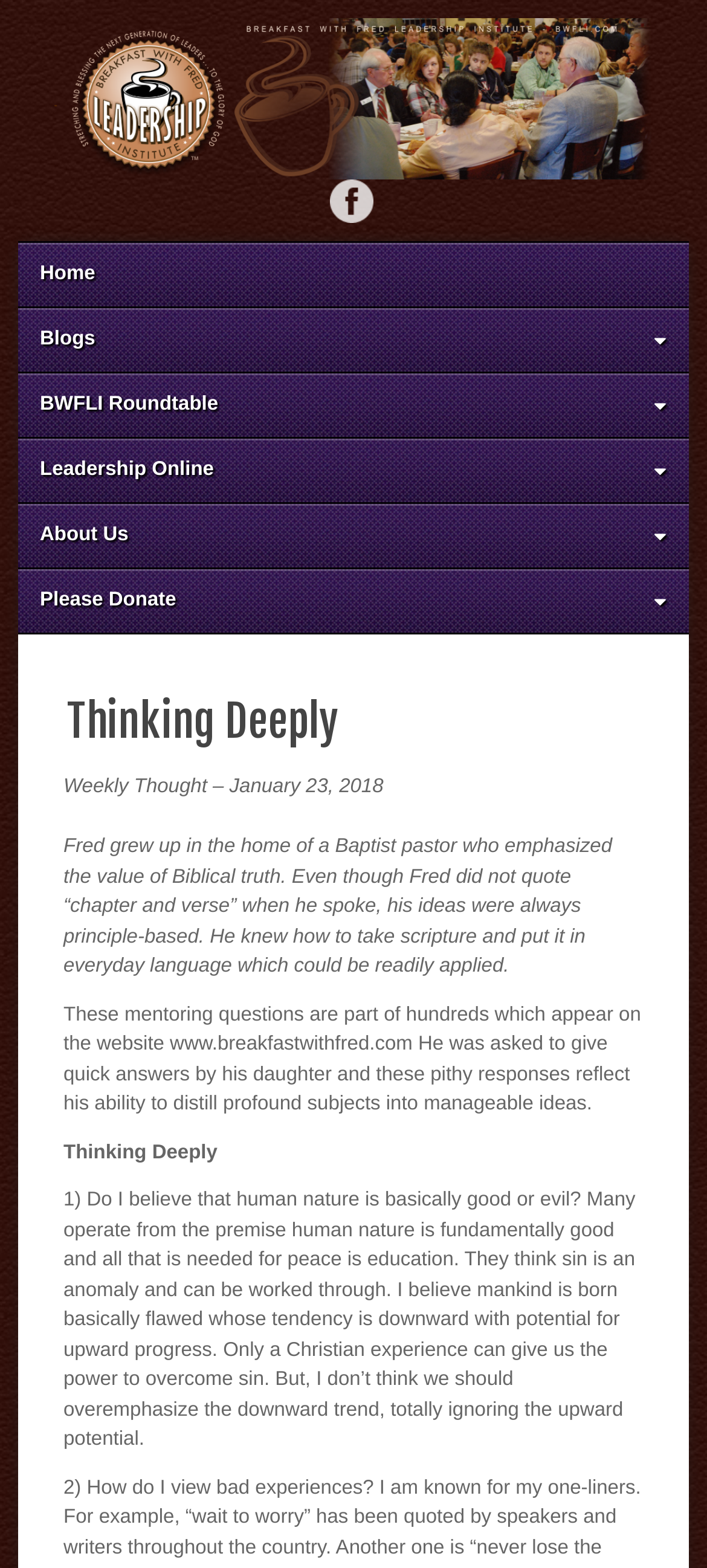Locate the bounding box coordinates of the clickable part needed for the task: "Visit the Facebook page".

[0.465, 0.115, 0.527, 0.143]